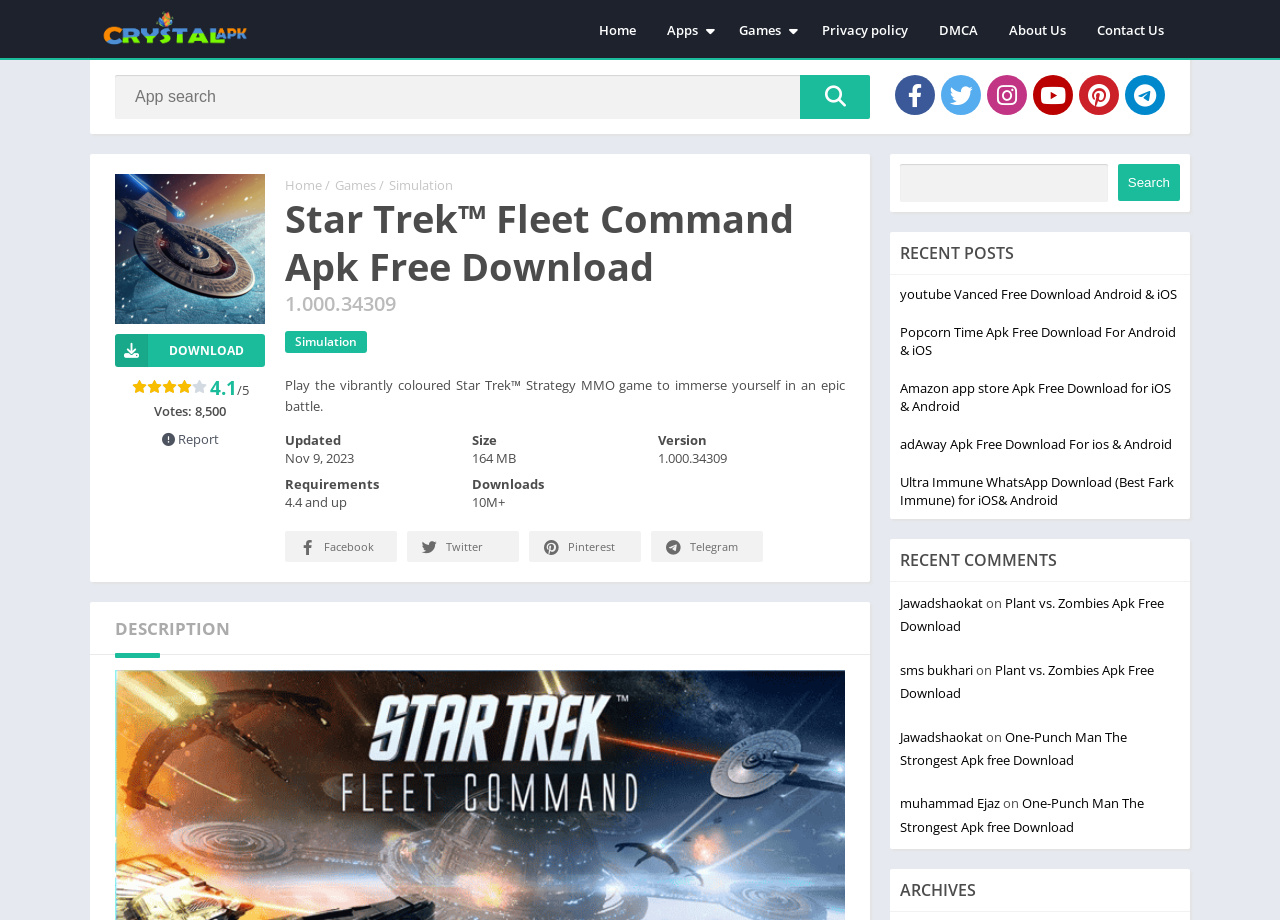Generate a comprehensive description of the contents of the webpage.

This webpage is about Star Trek Fleet Command Apk Free Download. At the top, there is a navigation menu with links to "Home", "Apps", "Games", "Social", "Education", and more. Below the navigation menu, there is a search bar with a "Search" button. 

To the right of the search bar, there are social media links to Facebook, Twitter, Instagram, YouTube, Pinterest, and Telegram. 

Below the search bar, there is a heading "Star Trek Fleet Command Apk Free Download" followed by a description of the game, "Play the vibrantly coloured Star Trek Strategy MMO game to immerse yourself in an epic battle." 

Next to the description, there is a "DOWNLOAD" button with a rating of 4.1/5 and 8,500 votes. Below the download button, there is information about the app, including the updated date, size, version, requirements, and number of downloads. 

Further down, there are links to Facebook, Twitter, Pinterest, and Telegram again. 

The webpage also has a section for "DESCRIPTION" and a search bar. Below the search bar, there is a section for "RECENT POSTS" with links to other app download pages, such as YouTube Vanced, Popcorn Time, Amazon app store, adAway, and Ultra Immune WhatsApp. 

Finally, there is a section for "RECENT COMMENTS" with comments from users, including links to their profiles and the apps they commented on.